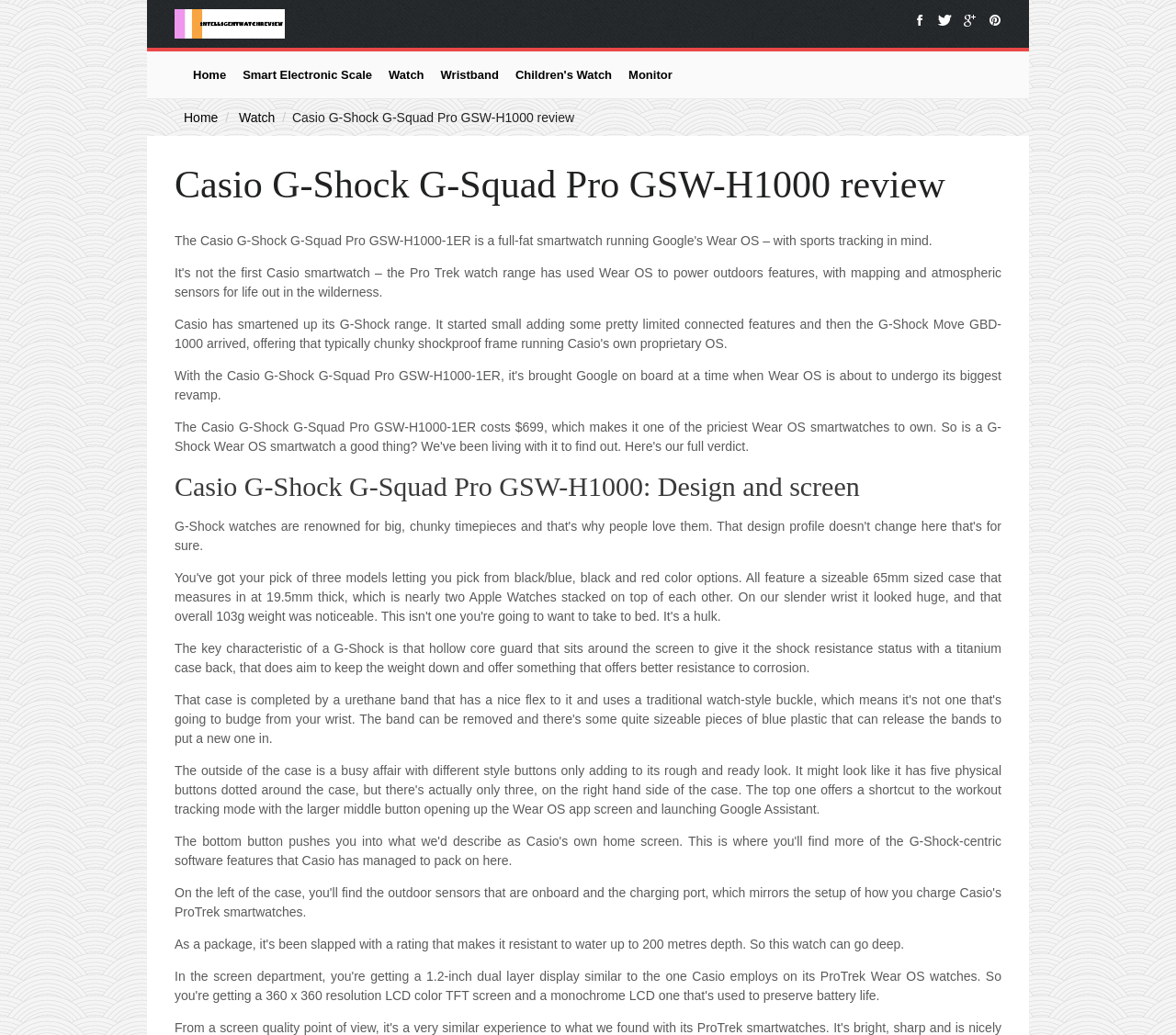Give a concise answer using only one word or phrase for this question:
Is the webpage part of a blog or review website?

Yes